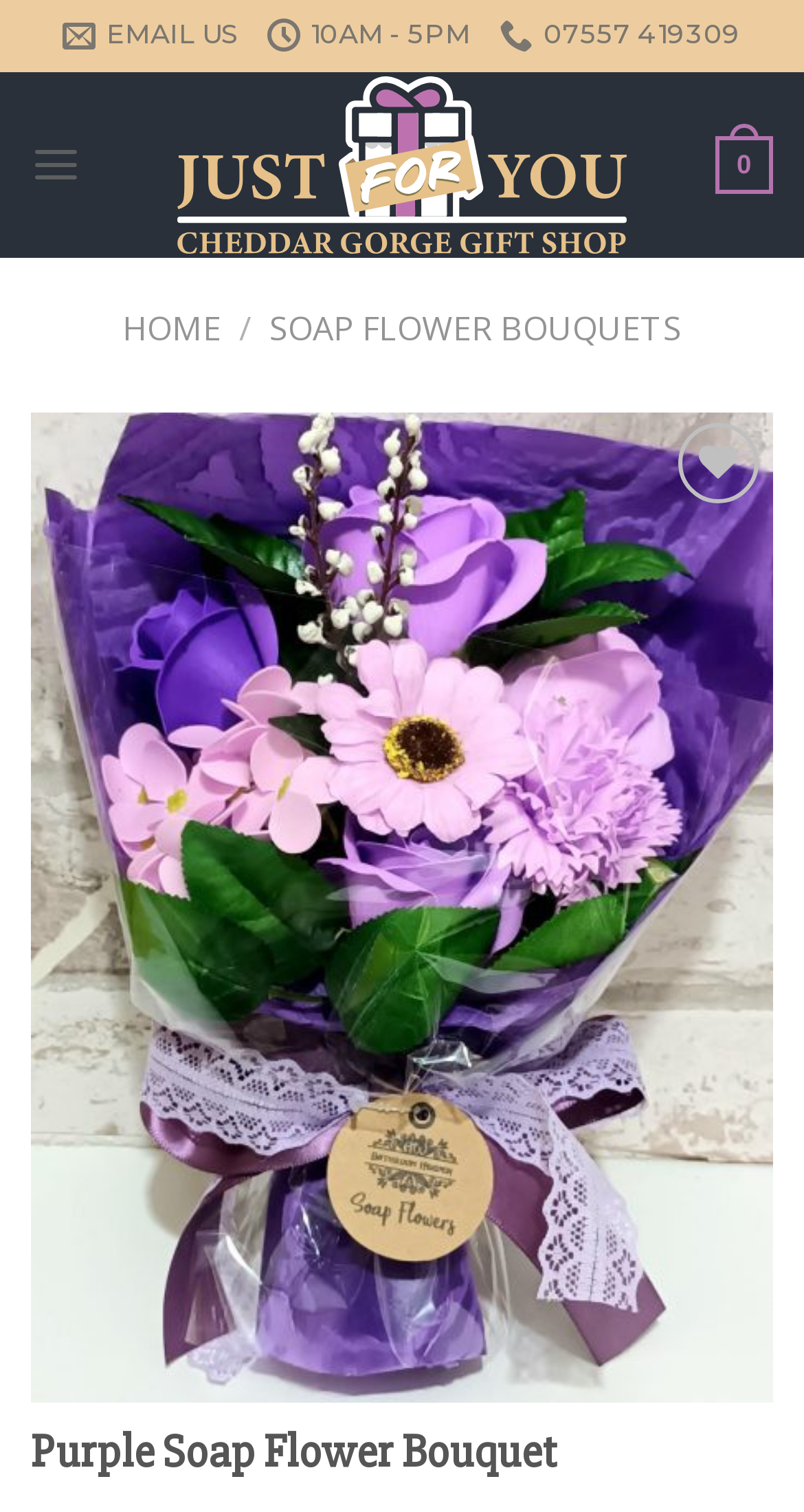What is the business hours of the shop?
Using the information from the image, provide a comprehensive answer to the question.

I found the business hours of the shop by looking at the top section of the webpage, where it displays the contact information. The text '10AM - 5PM' is located next to the email address and phone number, indicating the shop's operating hours.